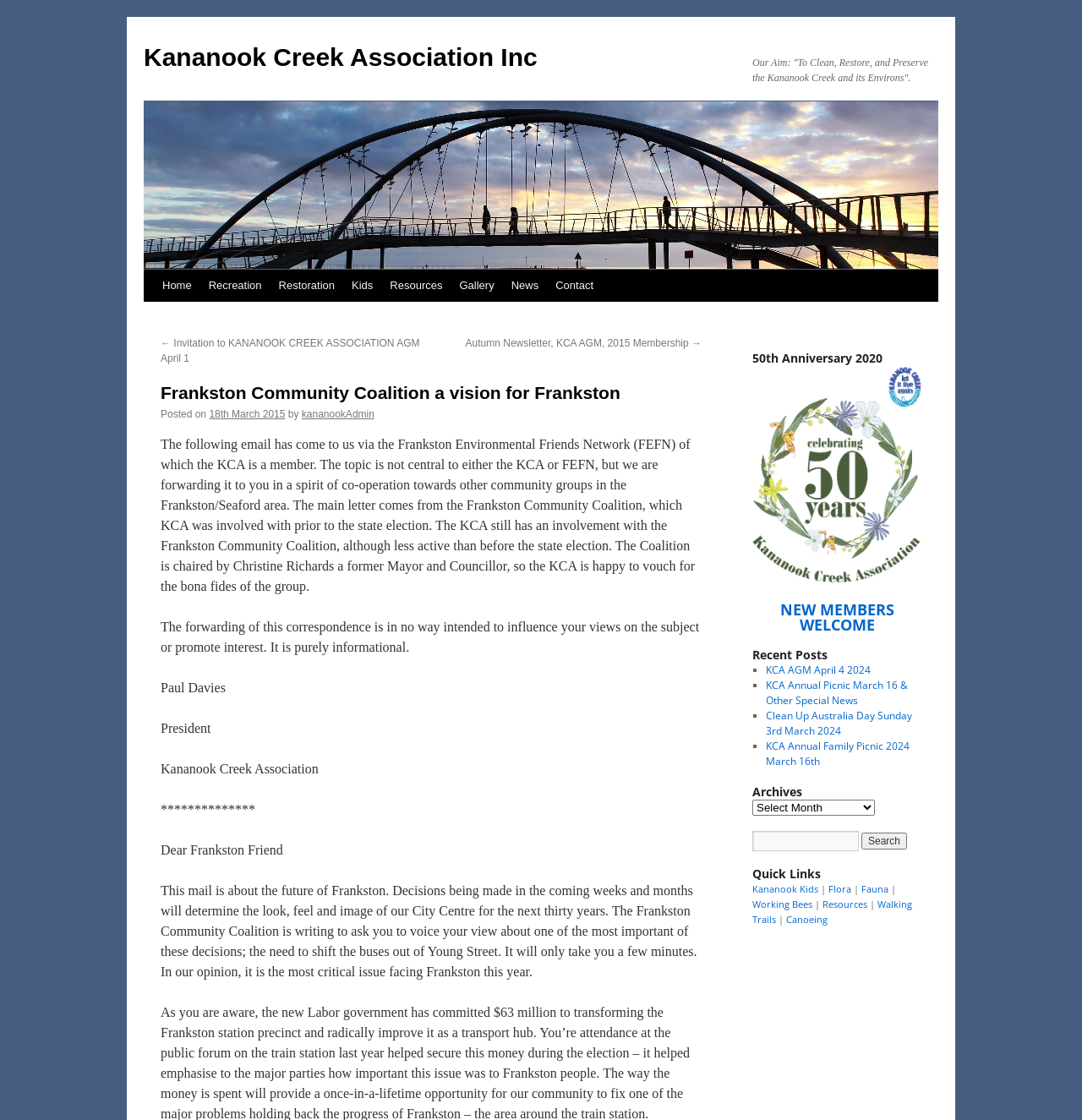Offer a detailed account of what is visible on the webpage.

The webpage is about the Frankston Community Coalition and the Kananook Creek Association Inc. At the top, there is a link to the Kananook Creek Association Inc. and a static text stating the organization's aim. Below this, there is a link to skip to the content.

The main navigation menu is located below, consisting of links to Home, Recreation, Restoration, Kids, Resources, Gallery, News, and Contact. 

On the left side, there is a section with a heading "Frankston Community Coalition a vision for Frankston" and a series of links to news articles, including an invitation to the Kananook Creek Association AGM and an autumn newsletter.

Below this, there is a long static text describing the forwarding of an email from the Frankston Community Coalition regarding the future of Frankston and the need to shift buses out of Young Street. The text is signed by Paul Davies, President of the Kananook Creek Association.

On the right side, there is a section with a heading "50th Anniversary 2020" and an image of a 50-year logo. Below this, there is a heading "NEW MEMBERS WELCOME" with a link to the same title.

Further down, there is a section with a heading "Recent Posts" and a list of links to recent news articles, including the KCA AGM, annual picnic, and Clean Up Australia Day. Below this, there is a heading "Archives" with a combobox to select archives and a search bar.

Next, there is a heading "Quick Links" with links to Kananook Kids, Flora, Fauna, Working Bees, Resources, and Walking Trails. At the bottom, there are links to share the page on Facebook and other social media platforms, along with a static text "Share with your friends".